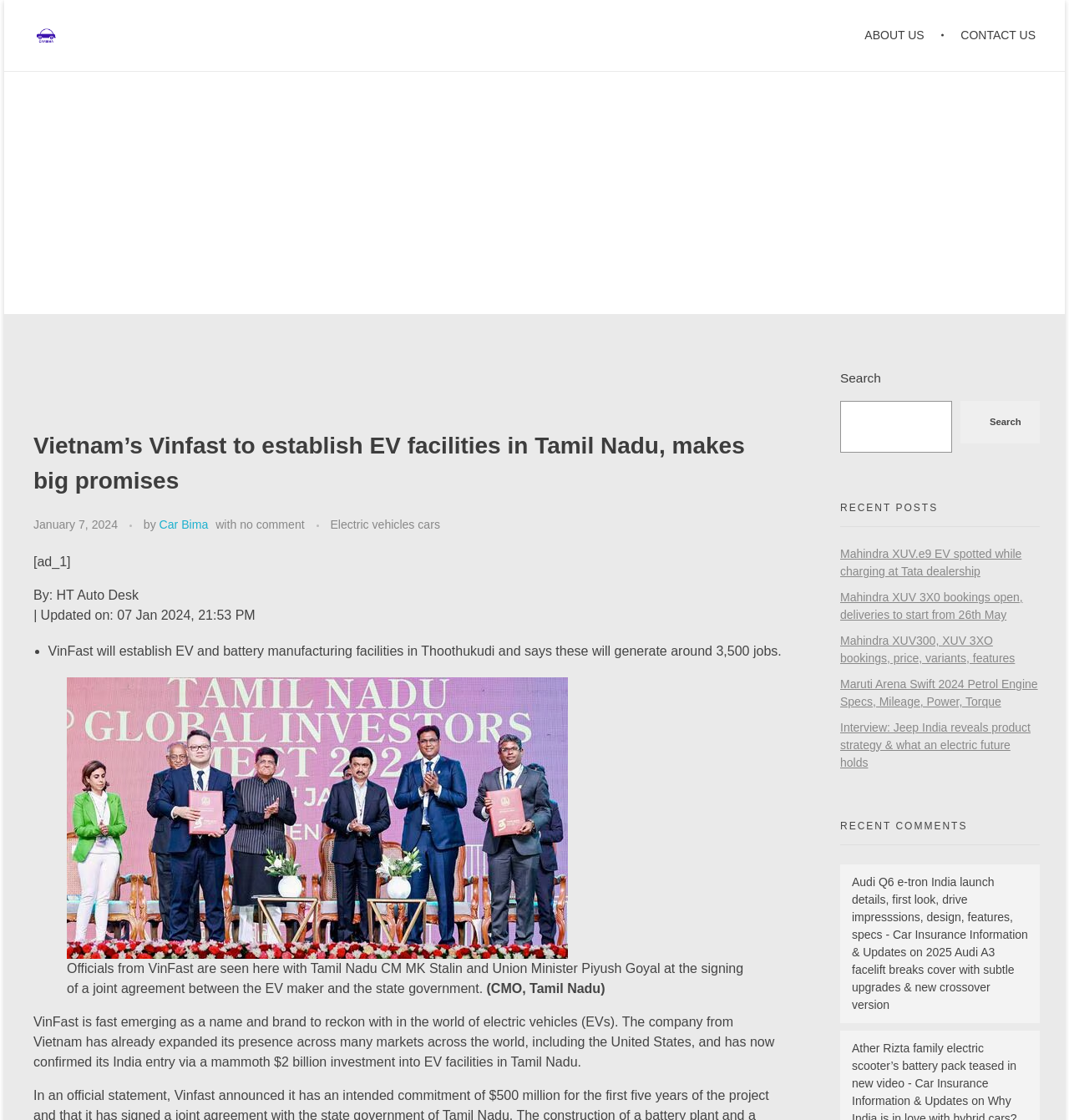Using details from the image, please answer the following question comprehensively:
What is the investment amount of VinFast in Tamil Nadu?

The answer can be found in the article's content, where it is mentioned that 'VinFast has now confirmed its India entry via a mammoth $2 billion investment into EV facilities in Tamil Nadu'.